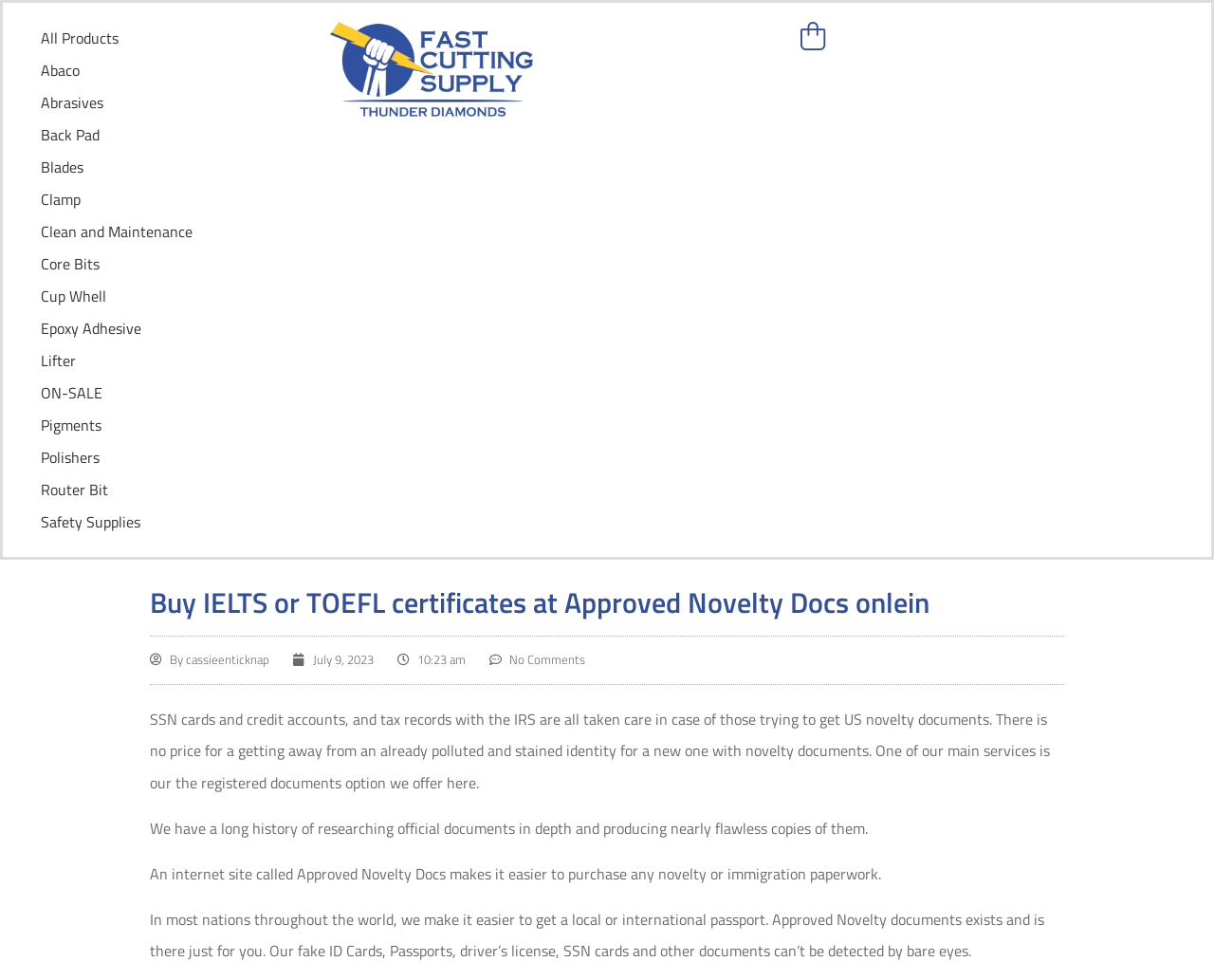Using the description "Epoxy Adhesive", locate and provide the bounding box of the UI element.

[0.034, 0.323, 0.116, 0.347]